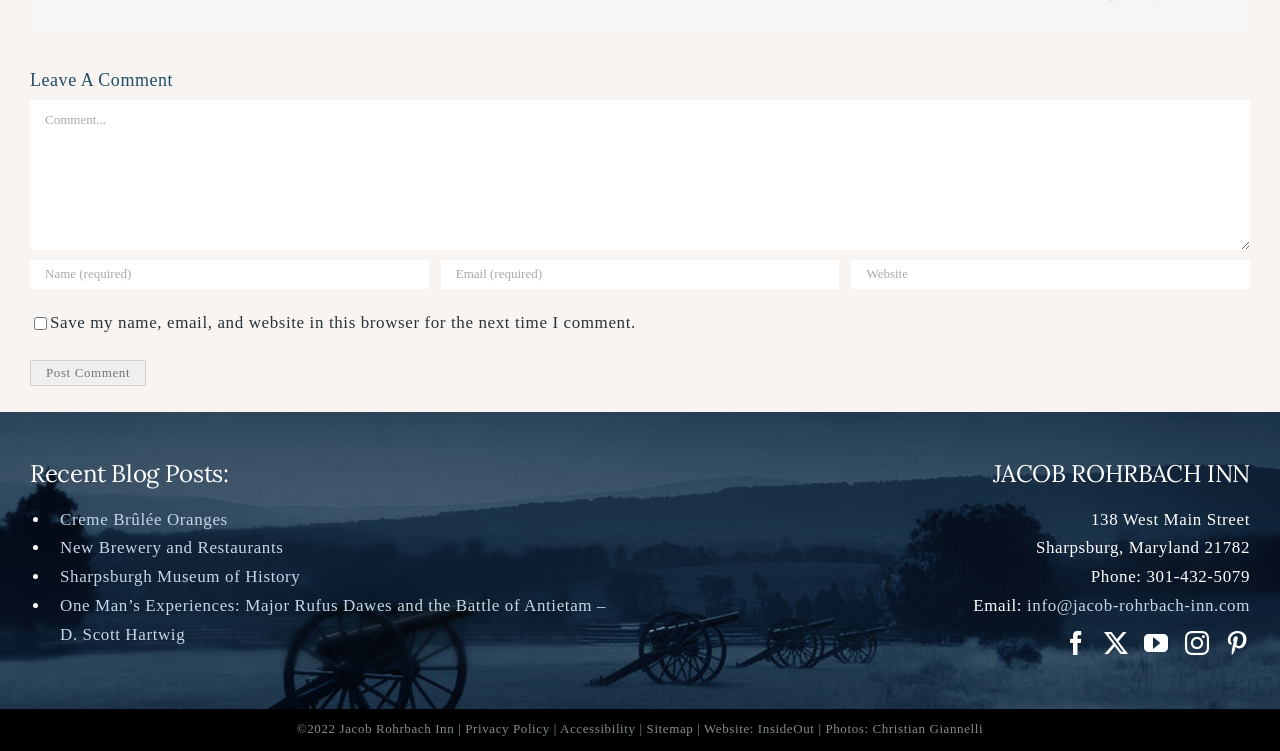Identify the bounding box coordinates of the clickable region necessary to fulfill the following instruction: "Leave a comment". The bounding box coordinates should be four float numbers between 0 and 1, i.e., [left, top, right, bottom].

[0.023, 0.094, 0.977, 0.121]